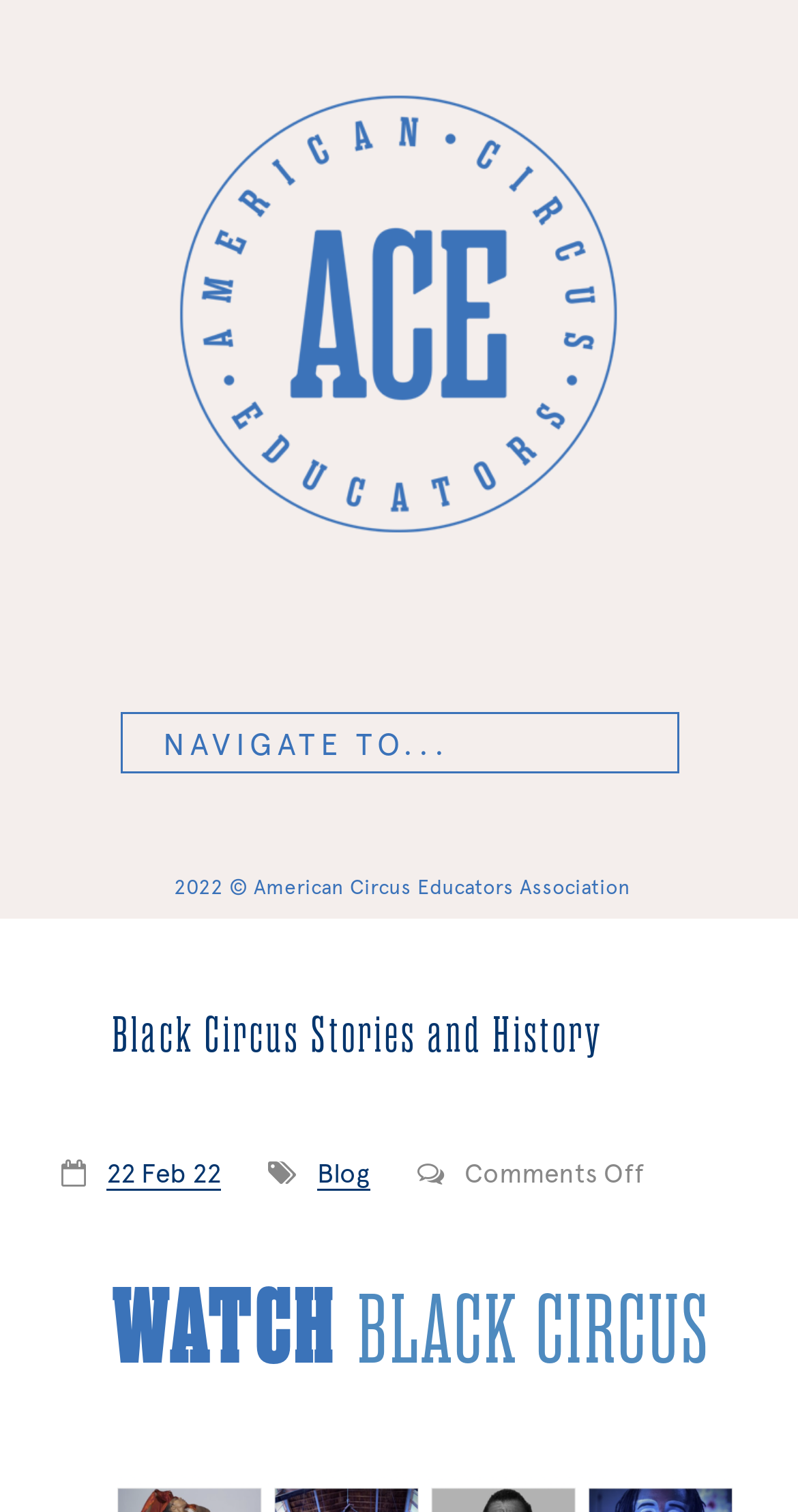Provide a brief response using a word or short phrase to this question:
What is the bounding box coordinate of the 'NAVIGATE TO...' text?

[0.204, 0.48, 0.564, 0.505]